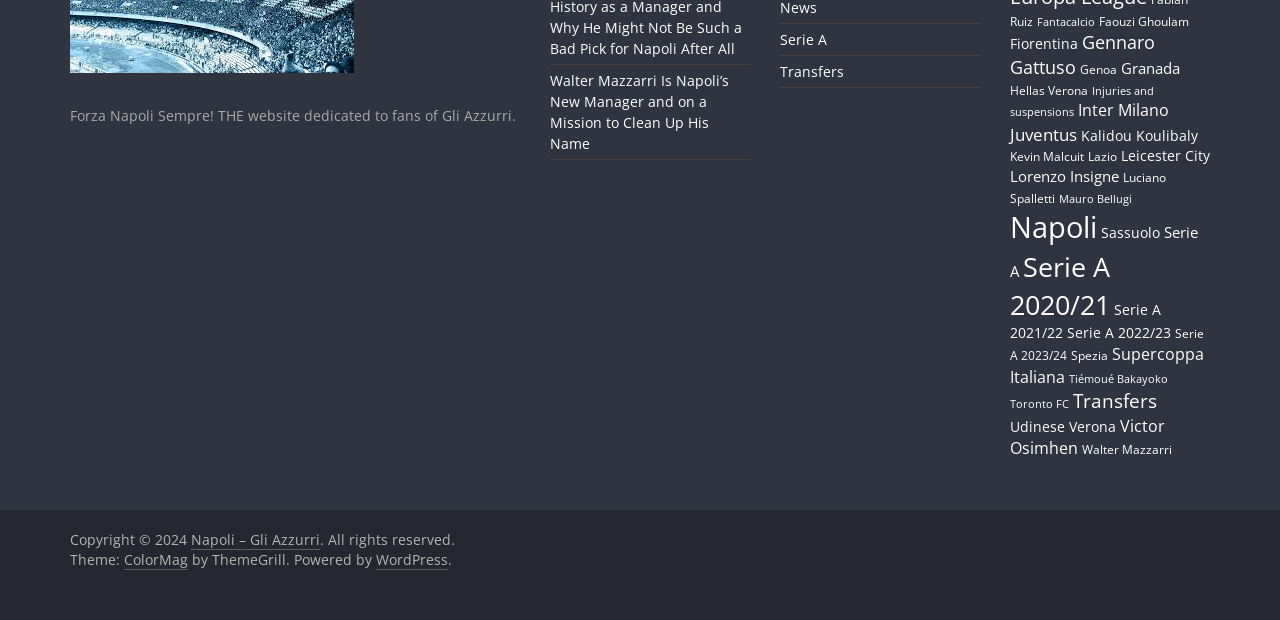Provide the bounding box coordinates of the UI element this sentence describes: "Juventus".

[0.789, 0.196, 0.841, 0.235]